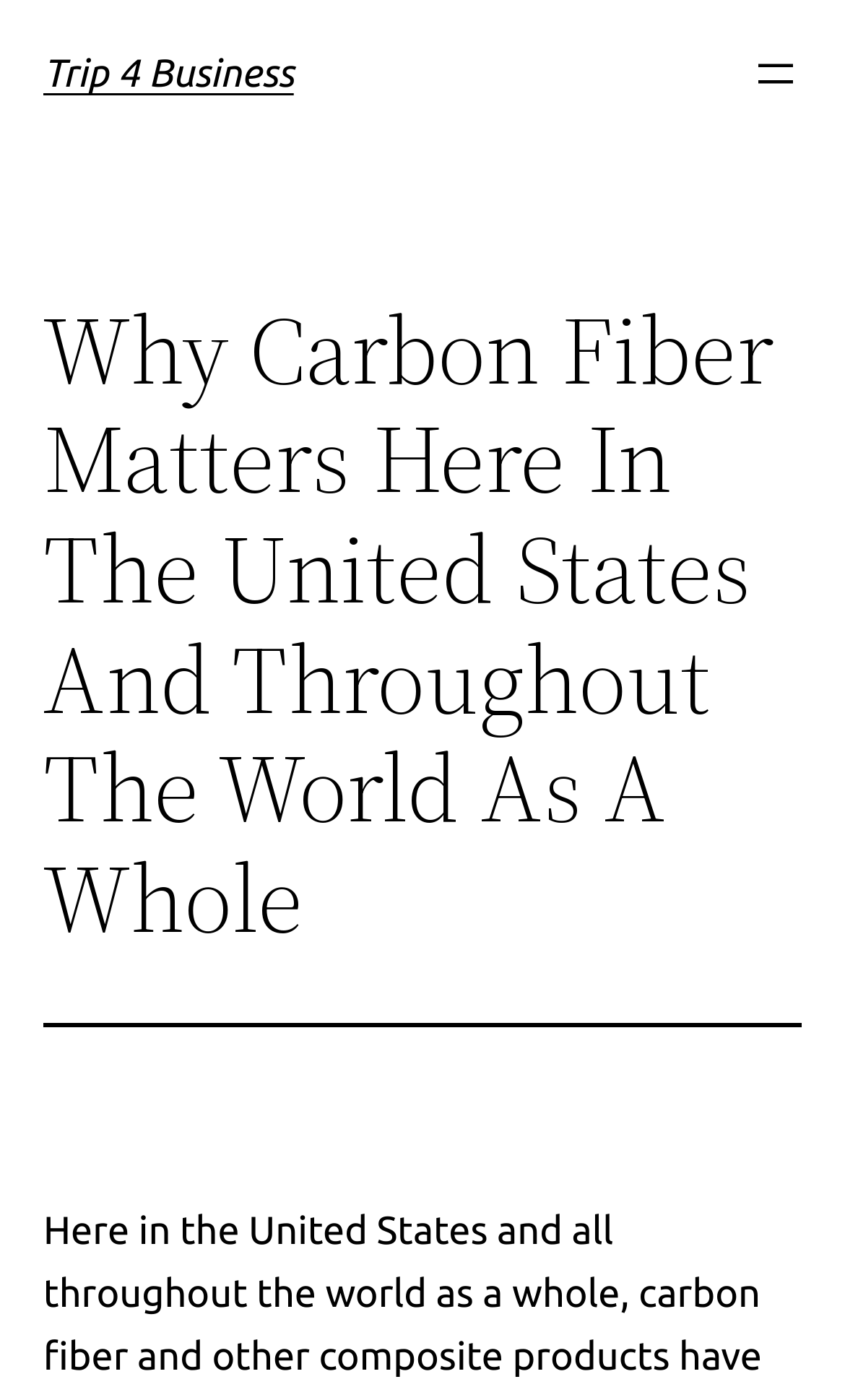Predict the bounding box of the UI element that fits this description: "Next →".

None